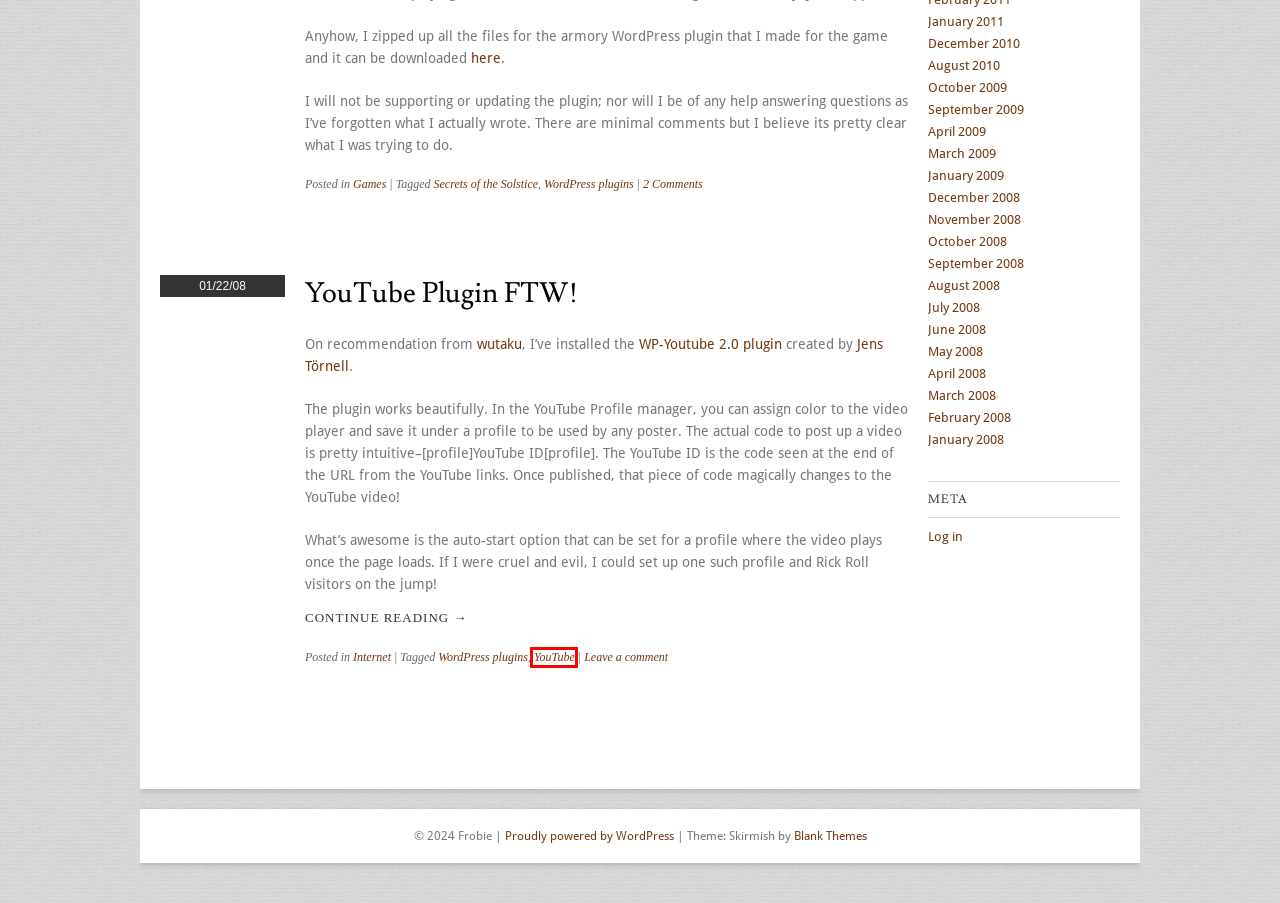Given a webpage screenshot with a red bounding box around a UI element, choose the webpage description that best matches the new webpage after clicking the element within the bounding box. Here are the candidates:
A. June, 2008 - Frobie
B. January, 2009 - Frobie
C. February, 2008 - Frobie
D. YouTube - Frobie
E. March, 2009 - Frobie
F. August, 2008 - Frobie
G. March, 2008 - Frobie
H. October, 2008 - Frobie

D